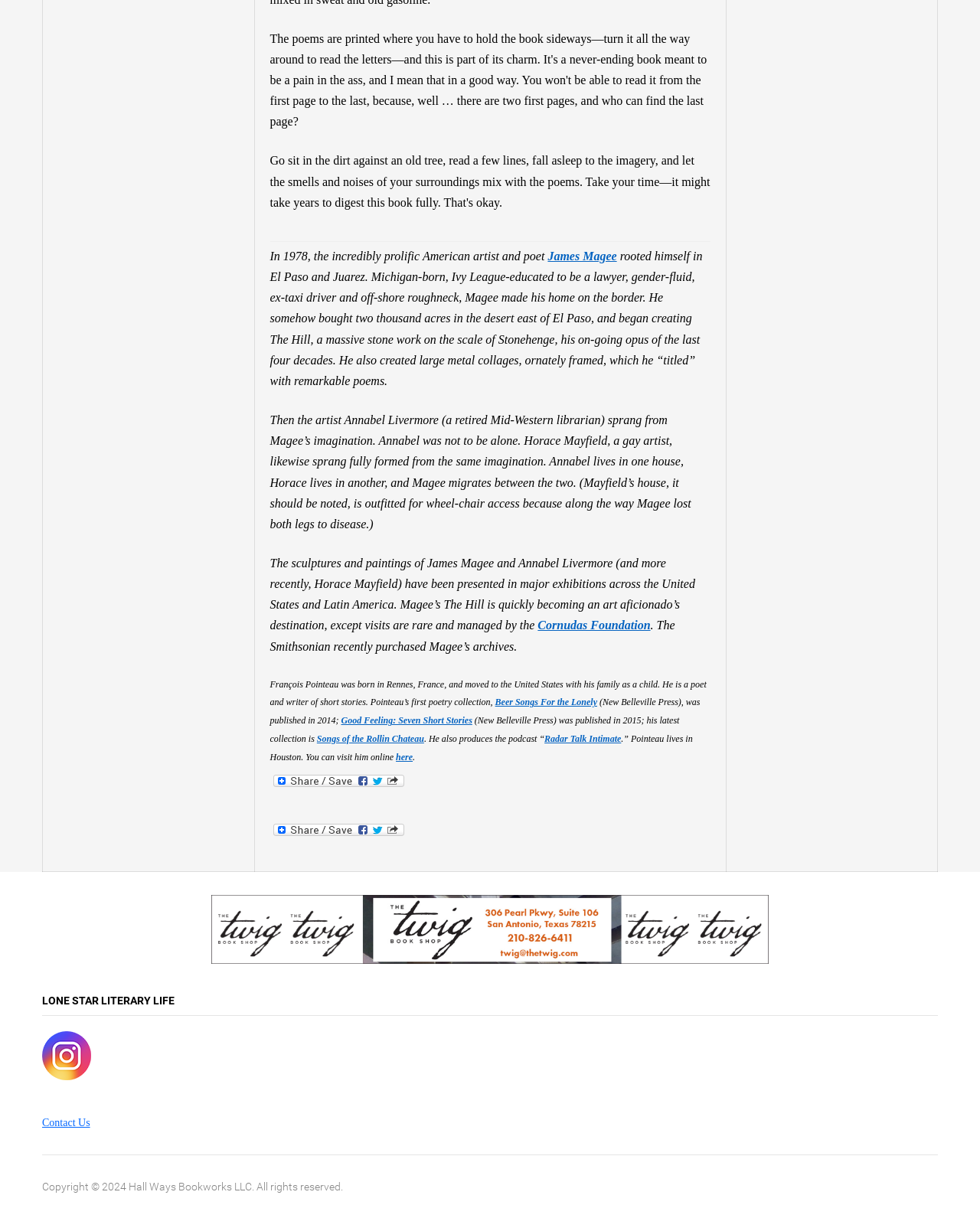Respond to the following question using a concise word or phrase: 
Who is the artist mentioned in the first paragraph?

James Magee